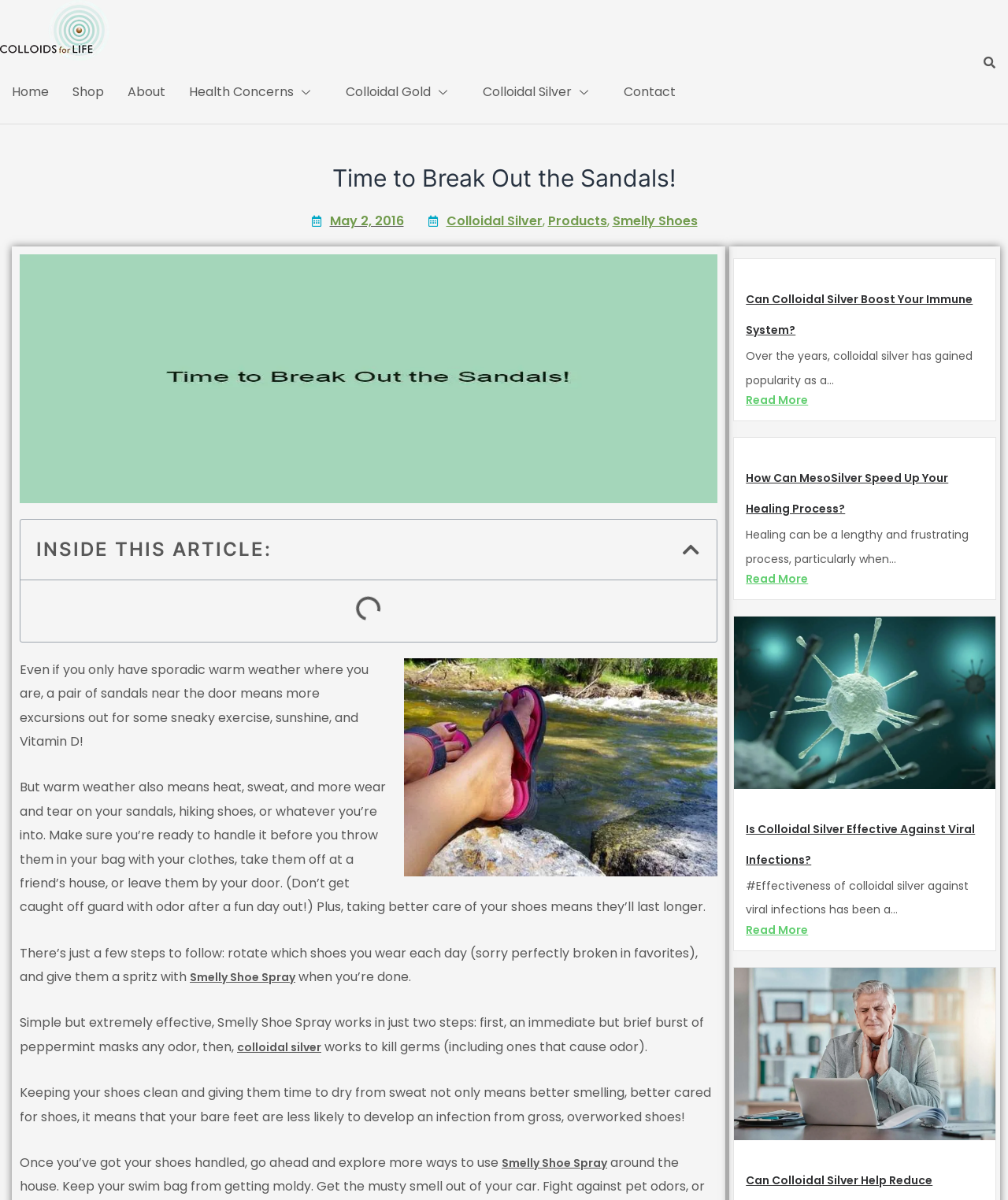Show the bounding box coordinates for the HTML element as described: "May 2, 2016".

[0.308, 0.177, 0.4, 0.192]